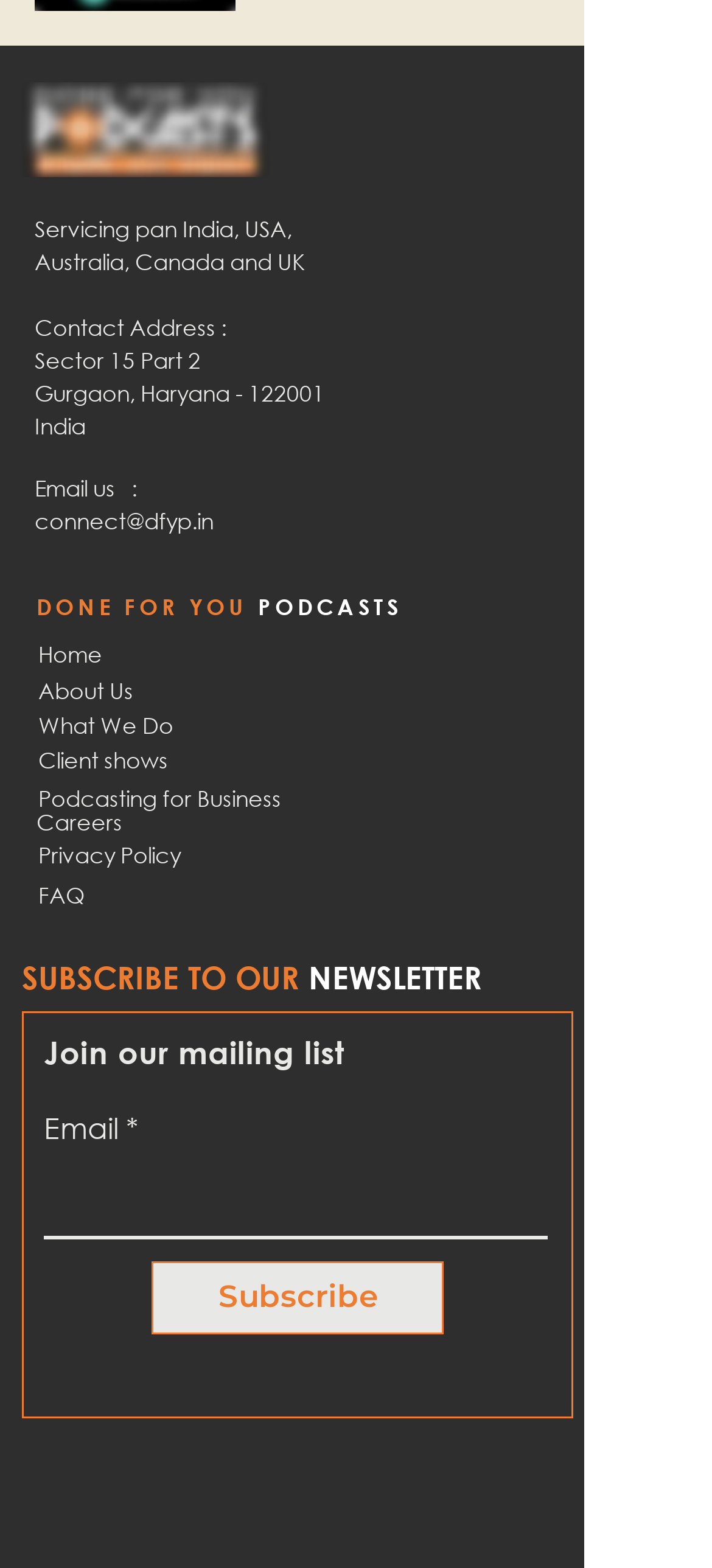Can you find the bounding box coordinates of the area I should click to execute the following instruction: "search for something"?

None